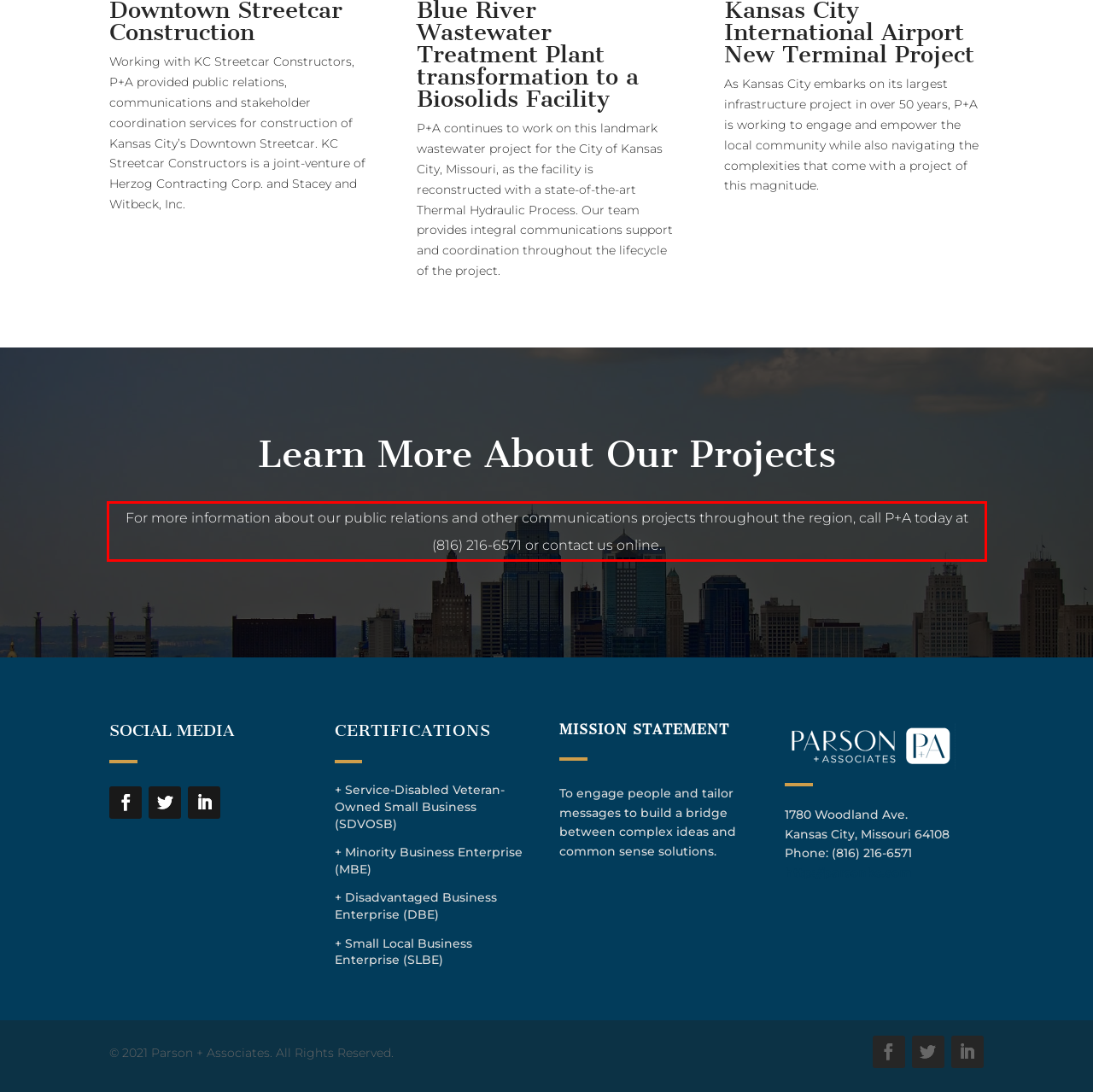Please identify and extract the text content from the UI element encased in a red bounding box on the provided webpage screenshot.

For more information about our public relations and other communications projects throughout the region, call P+A today at (816) 216-6571 or contact us online.